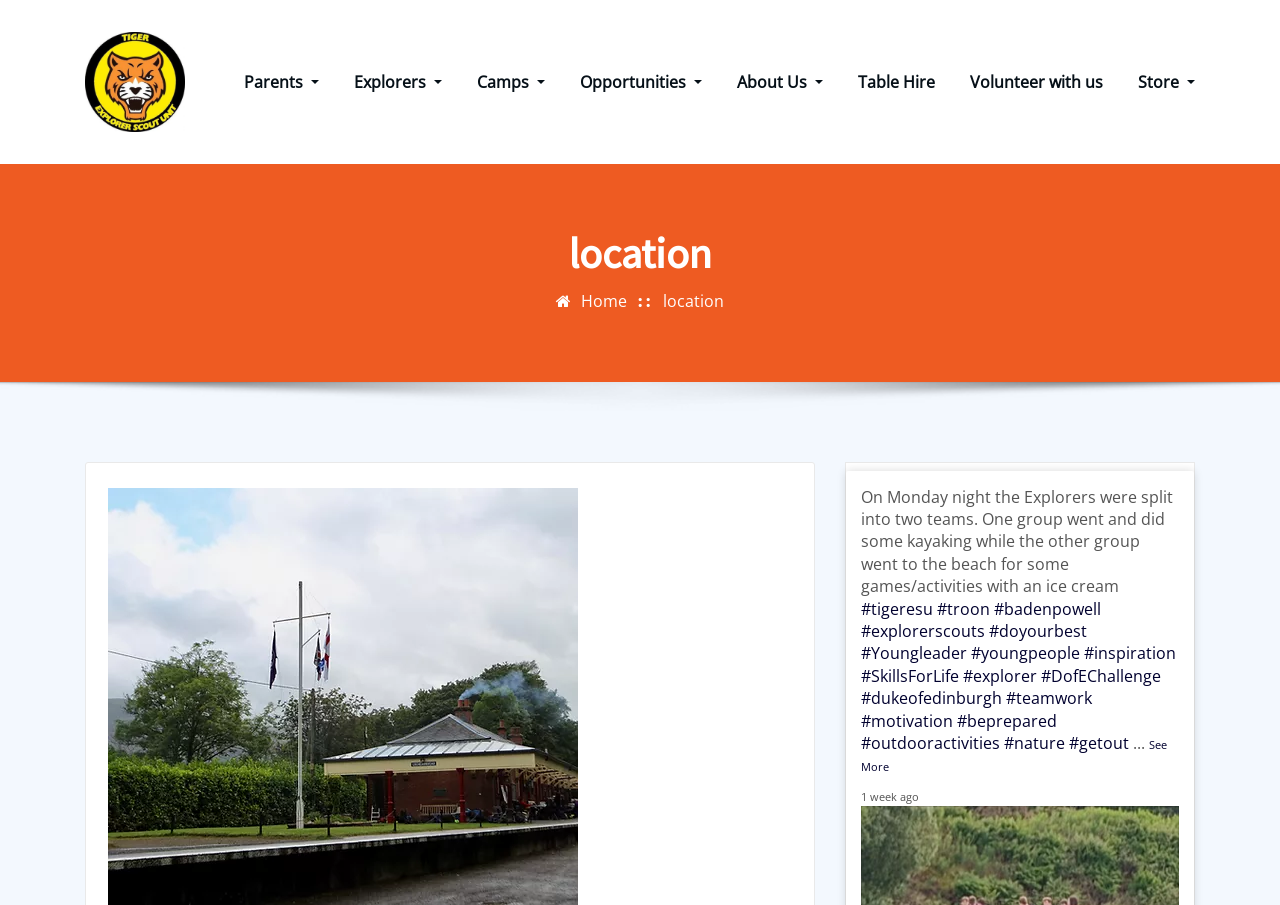Identify the bounding box coordinates of the clickable region to carry out the given instruction: "Read more about the 'Opportunities'".

[0.453, 0.075, 0.548, 0.106]